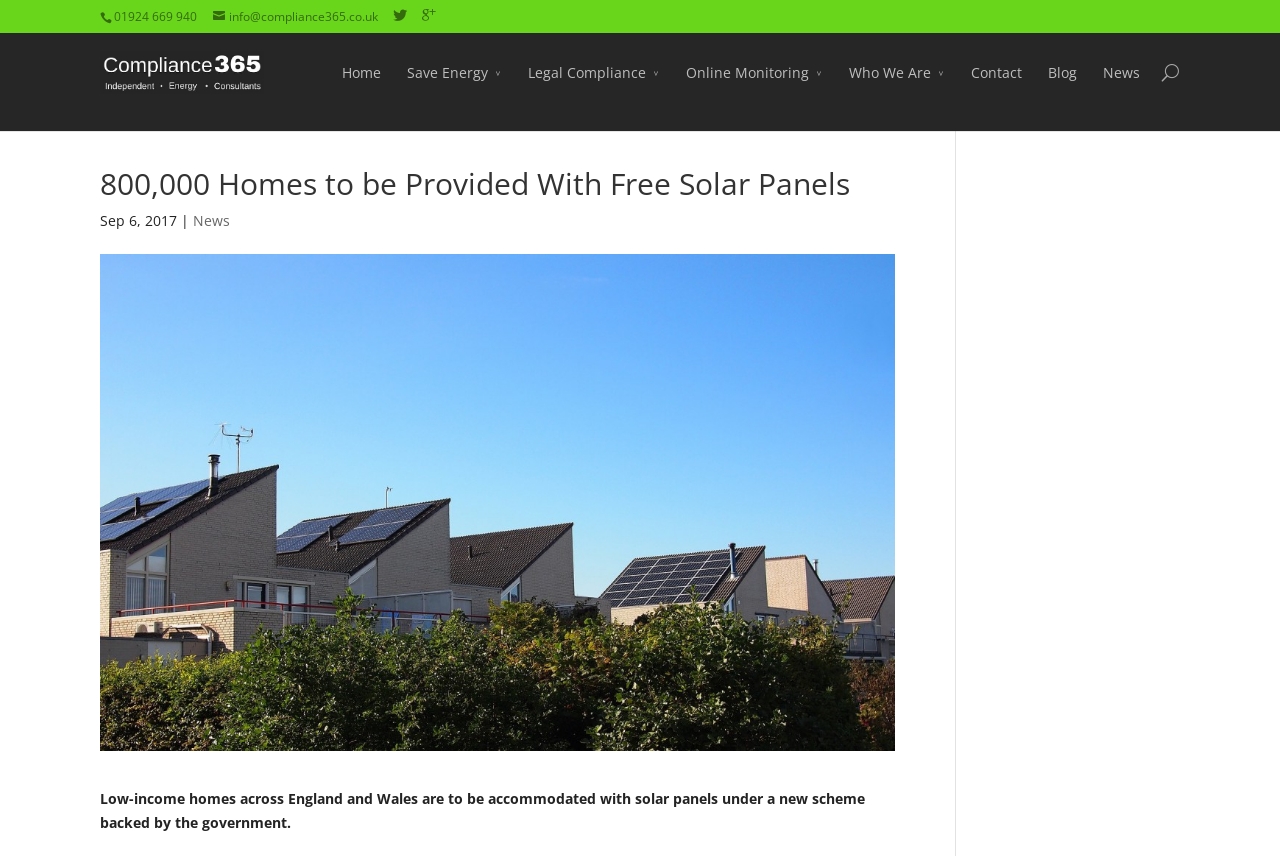Determine the bounding box coordinates of the clickable region to carry out the instruction: "click the 'News' link".

[0.862, 0.071, 0.891, 0.132]